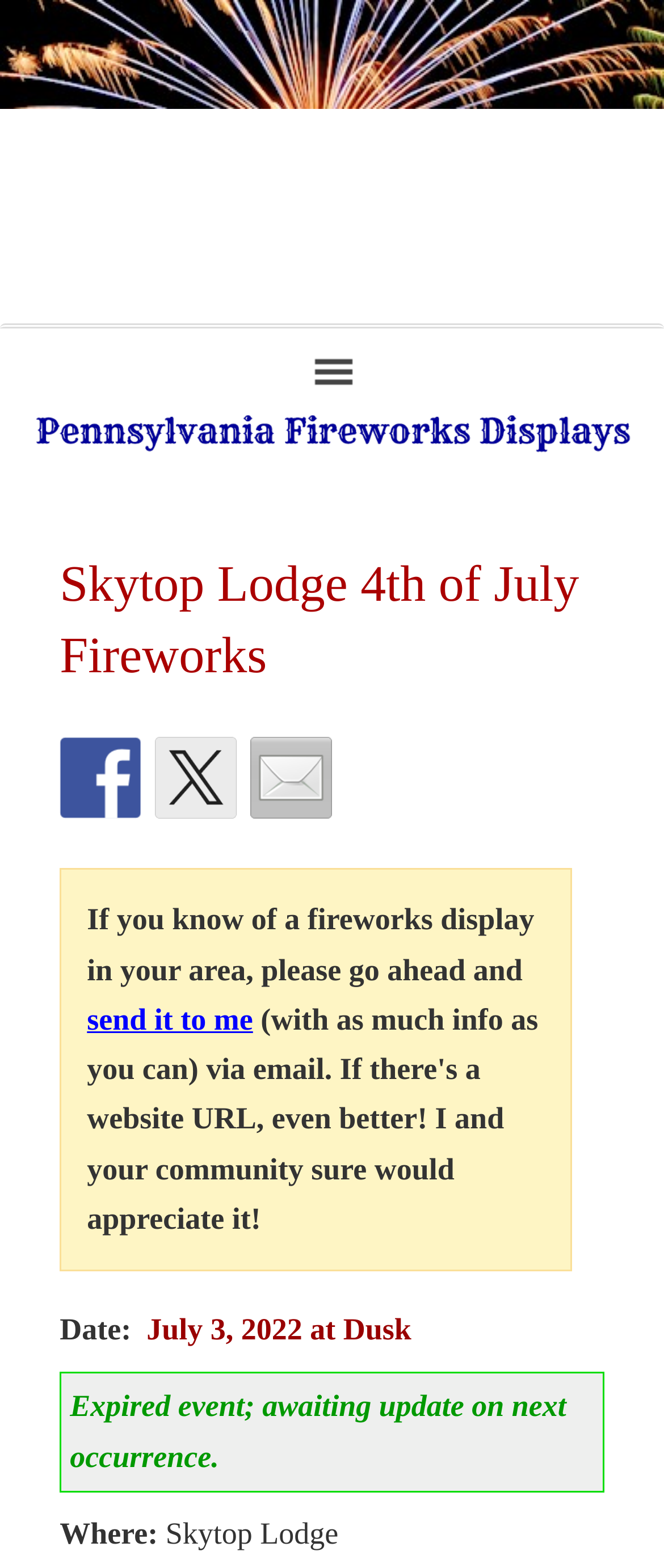Given the element description: "send it to me", predict the bounding box coordinates of the UI element it refers to, using four float numbers between 0 and 1, i.e., [left, top, right, bottom].

[0.131, 0.639, 0.381, 0.661]